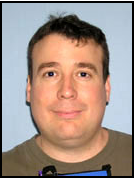Please give a one-word or short phrase response to the following question: 
Is the background of the image neutral?

Yes